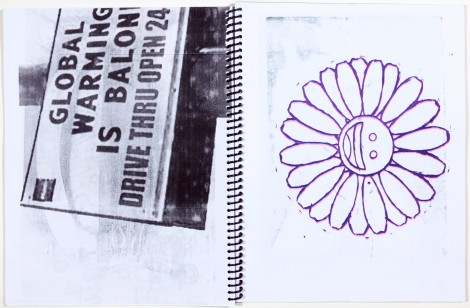Please give a succinct answer to the question in one word or phrase:
What type of binding is used for the publication?

spiral spine